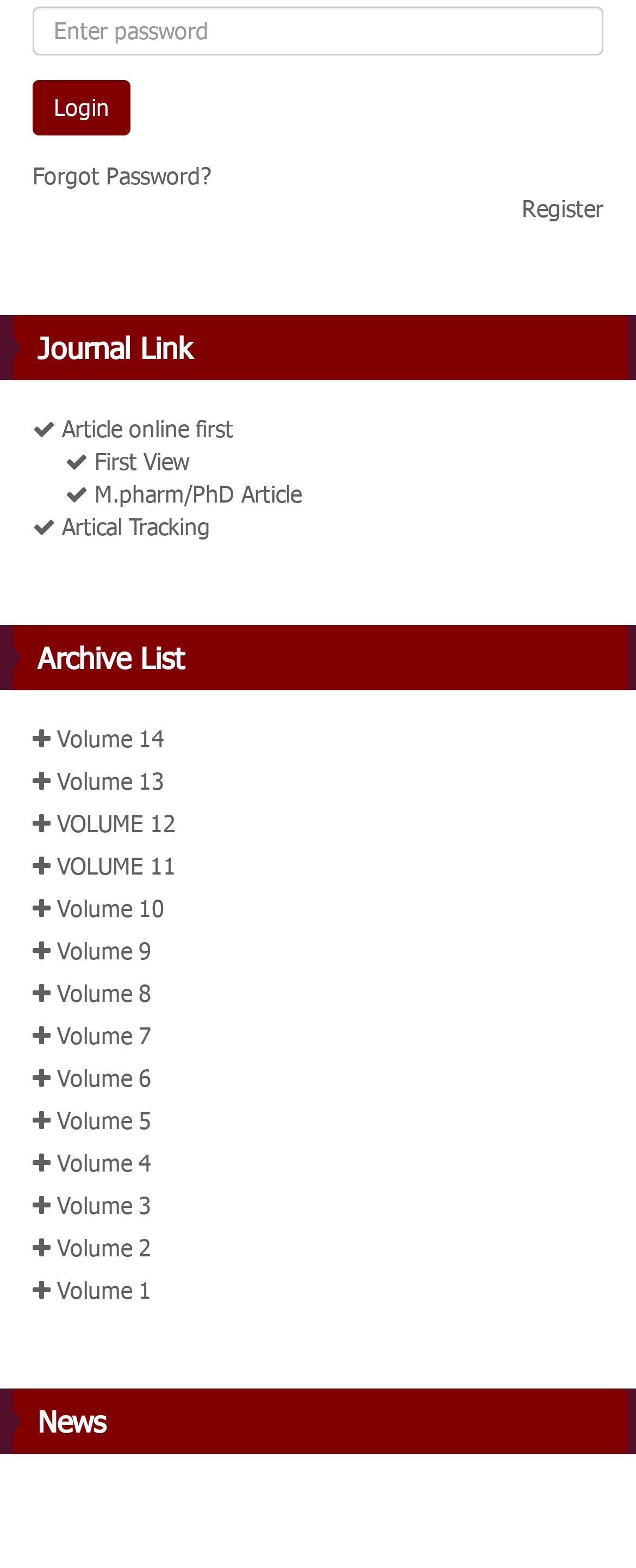Find and provide the bounding box coordinates for the UI element described with: "Volume 7".

[0.051, 0.65, 0.238, 0.67]